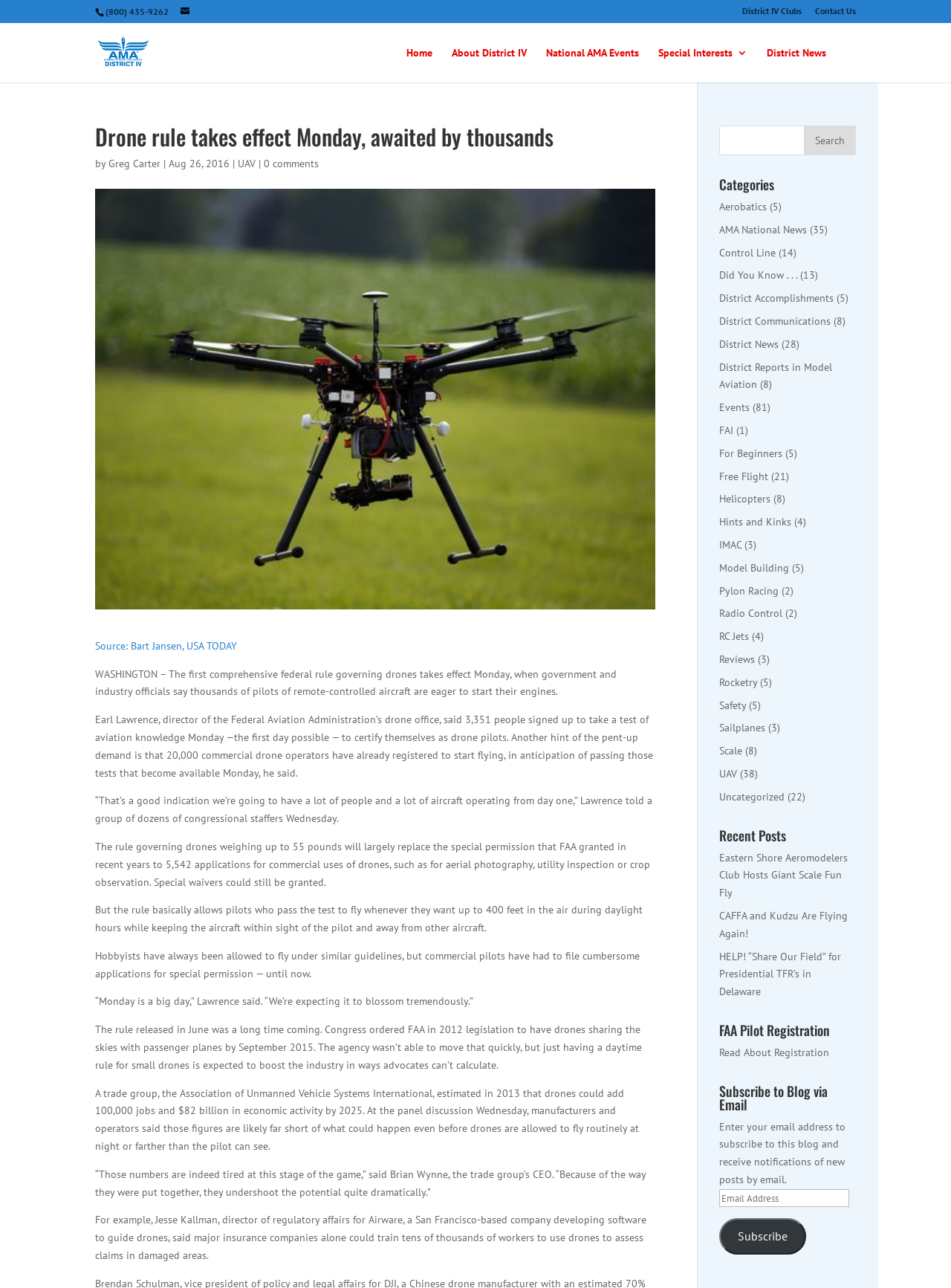Explain the webpage's layout and main content in detail.

The webpage is about drones and their regulations. At the top, there is a phone number and a few links, including "District IV Clubs" and "Contact Us". Below that, there is a logo and a link to "AMA District IV". 

The main content of the webpage is an article about a new federal rule governing drones, which takes effect on Monday. The article is divided into several paragraphs, with headings and links to related topics. The text describes the rule, its implications, and quotes from officials and industry experts. 

On the right side of the webpage, there is a search bar and a list of categories, including "Aerobatics", "AMA National News", and "Events", each with a number of related articles. 

At the bottom of the webpage, there are more links to related topics, such as "Model Building", "Radio Control", and "Safety".